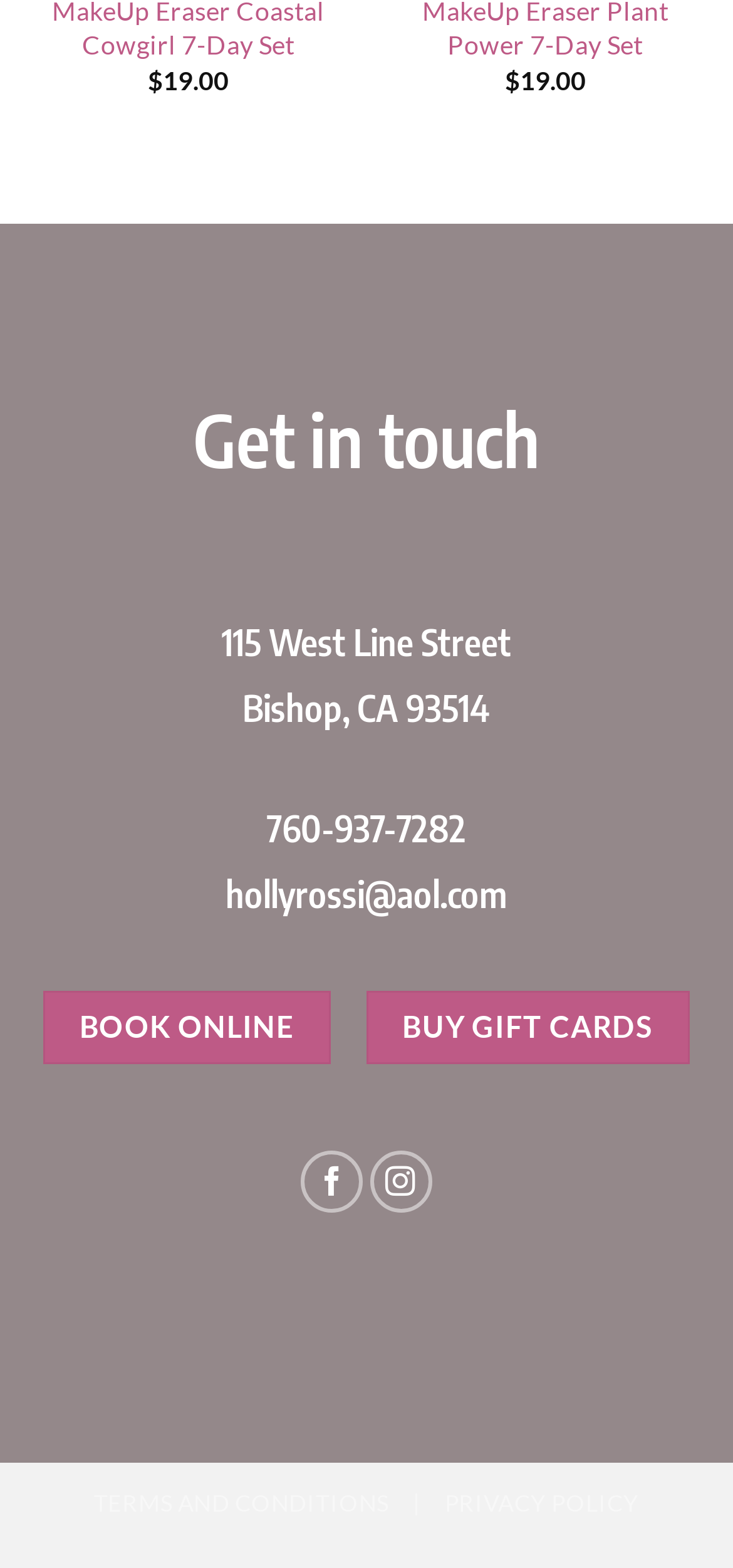Find the bounding box coordinates for the area that should be clicked to accomplish the instruction: "View terms and conditions".

[0.128, 0.95, 0.531, 0.968]